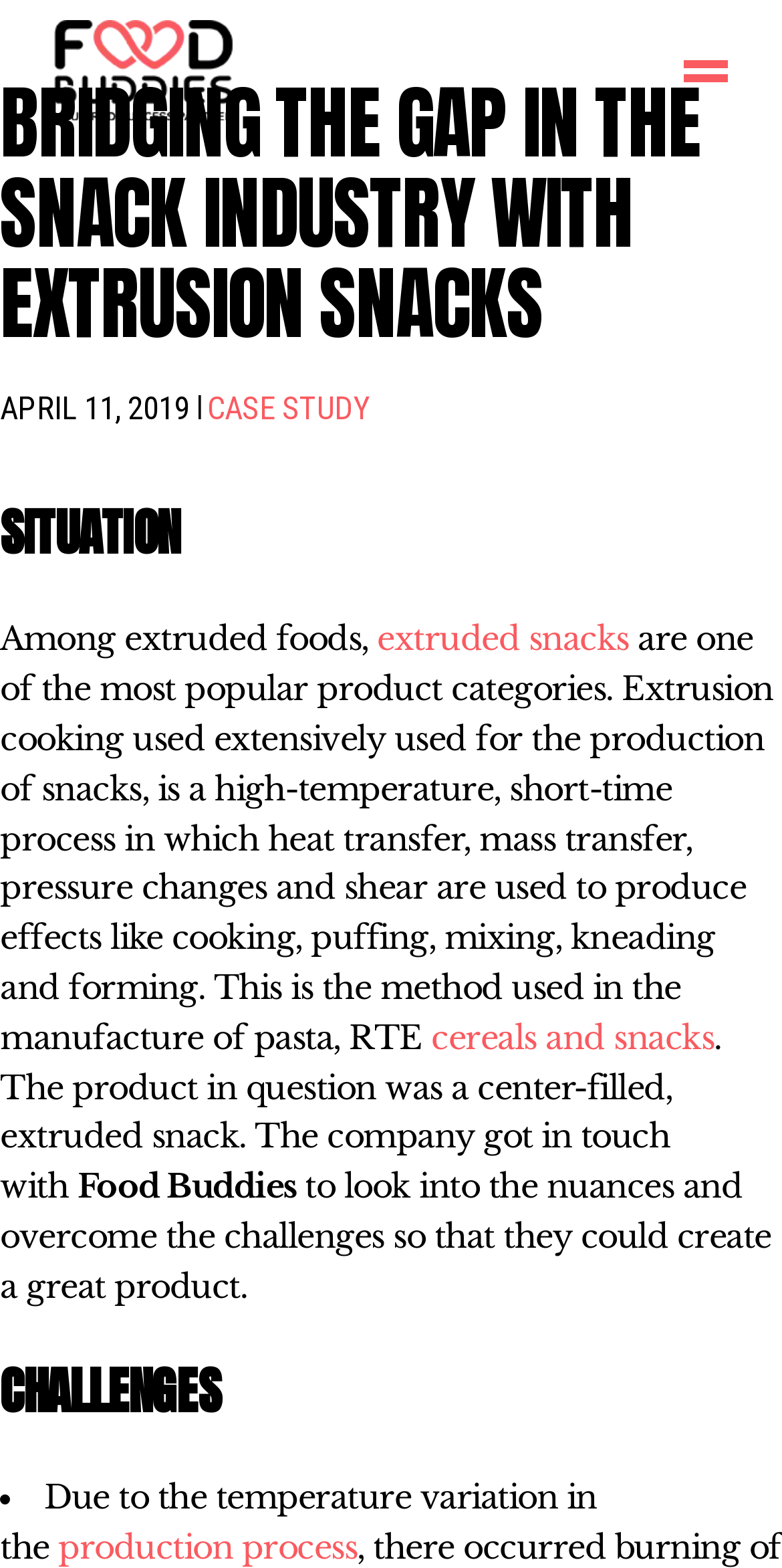What is the category of extruded foods that extruded snacks belong to?
Give a thorough and detailed response to the question.

The question is asking about the category of extruded foods that extruded snacks belong to. From the webpage, we can see that the text states that extruded snacks are 'one of the most popular product categories' among extruded foods. Therefore, the answer is 'one of the most popular product categories'.